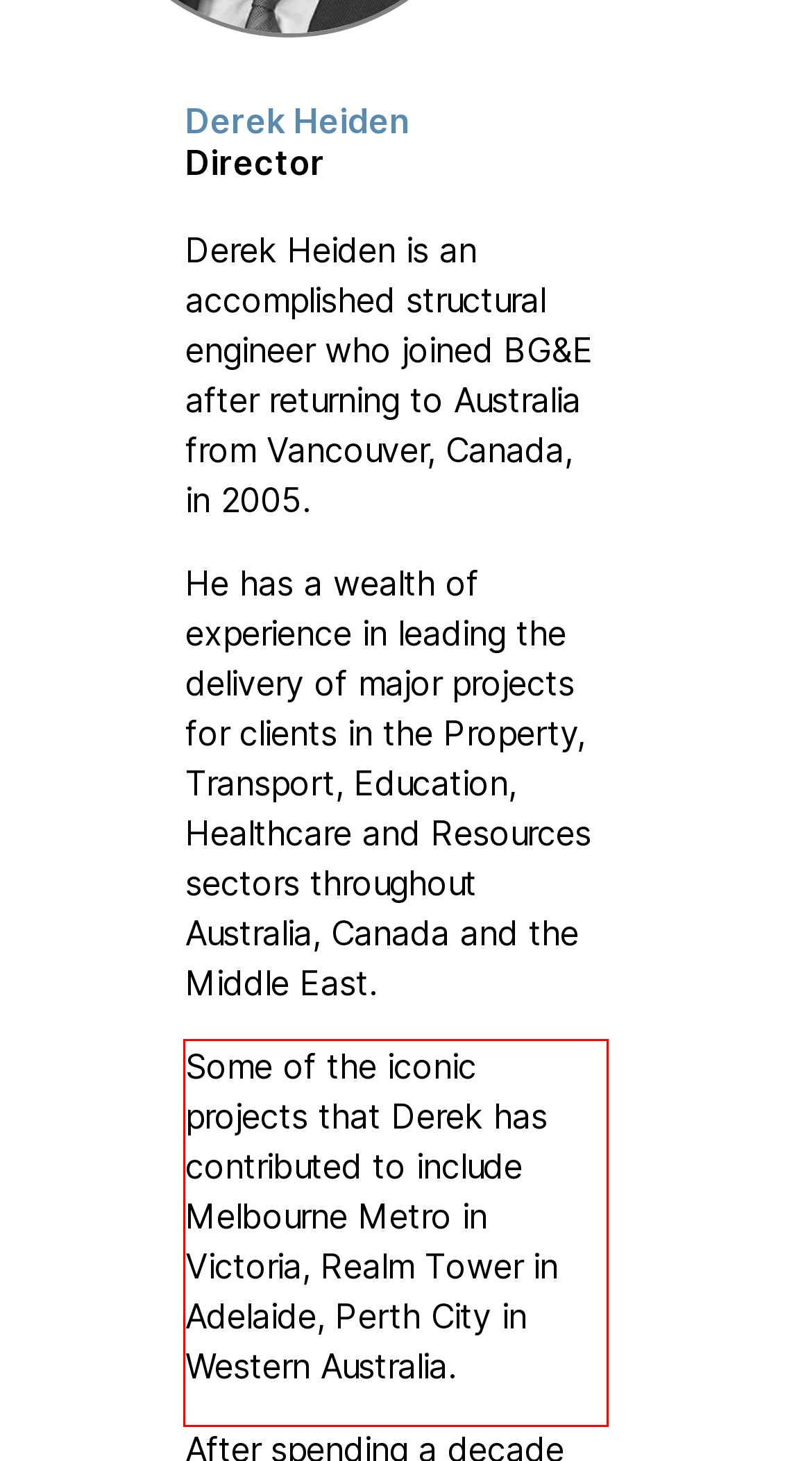Within the provided webpage screenshot, find the red rectangle bounding box and perform OCR to obtain the text content.

Some of the iconic projects that Derek has contributed to include Melbourne Metro in Victoria, Realm Tower in Adelaide, Perth City in Western Australia.